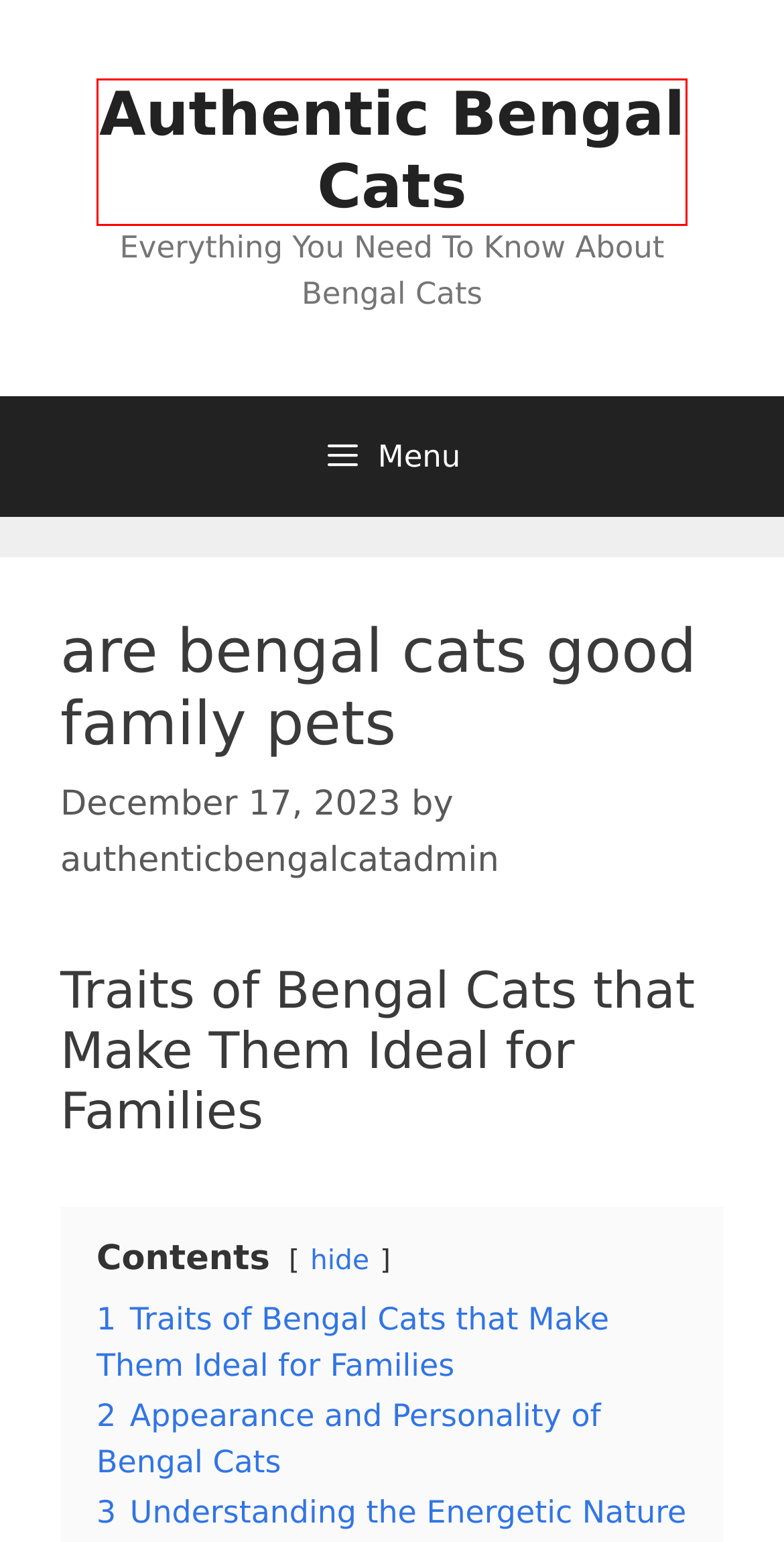Look at the given screenshot of a webpage with a red rectangle bounding box around a UI element. Pick the description that best matches the new webpage after clicking the element highlighted. The descriptions are:
A. authenticbengalcatadmin - Authentic Bengal Cats
B. are bengal cats good family cats - Authentic Bengal Cats
C. Bengal Cat FAQs - Authentic Bengal Cats
D. Uncategorized - Authentic Bengal Cats
E. do bengal cats hiss - Authentic Bengal Cats
F. are bengal cats good pets - Authentic Bengal Cats
G. Are Cats Good Pets? - Authentic Bengal Cats
H. Authentic Bengal Cats - Everything You Need To Know About Bengal Cats

H